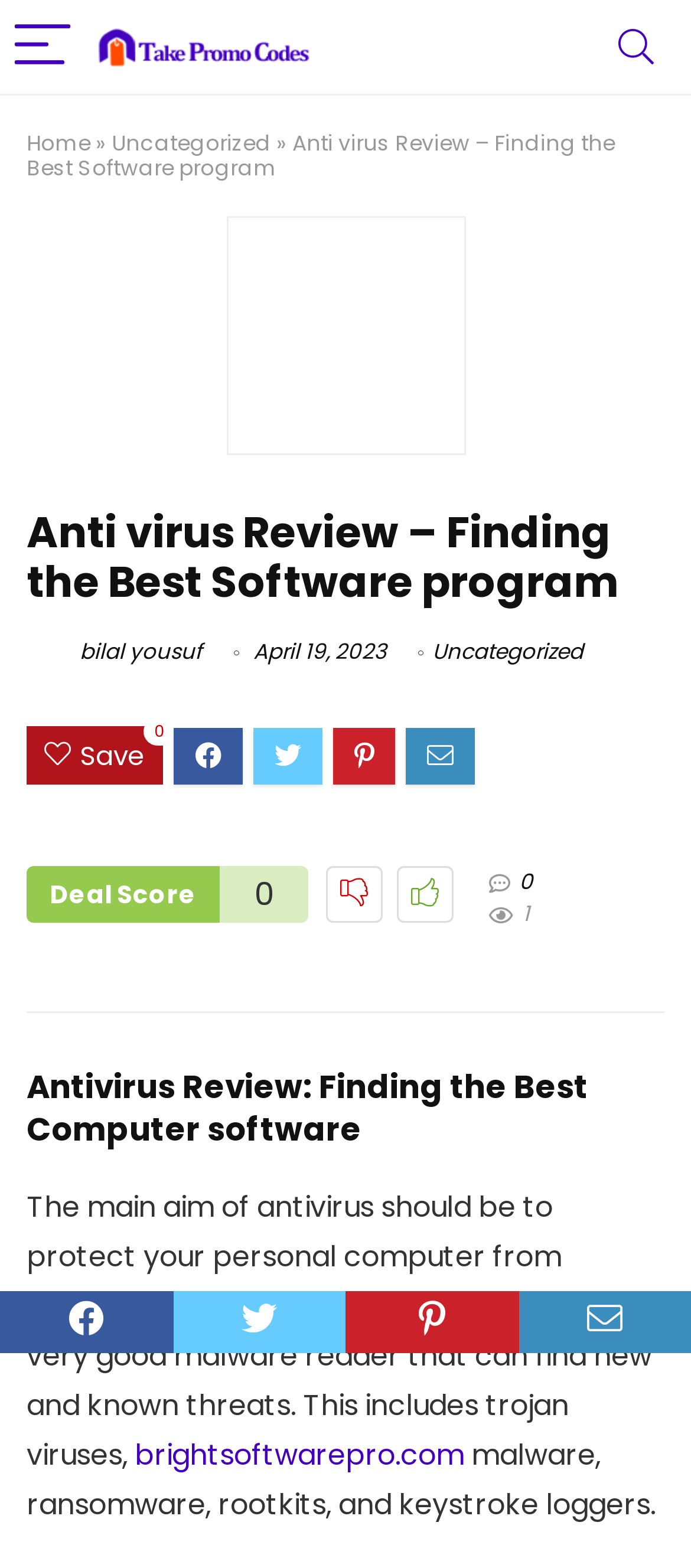Respond with a single word or phrase to the following question: What is the date of the article?

April 19, 2023